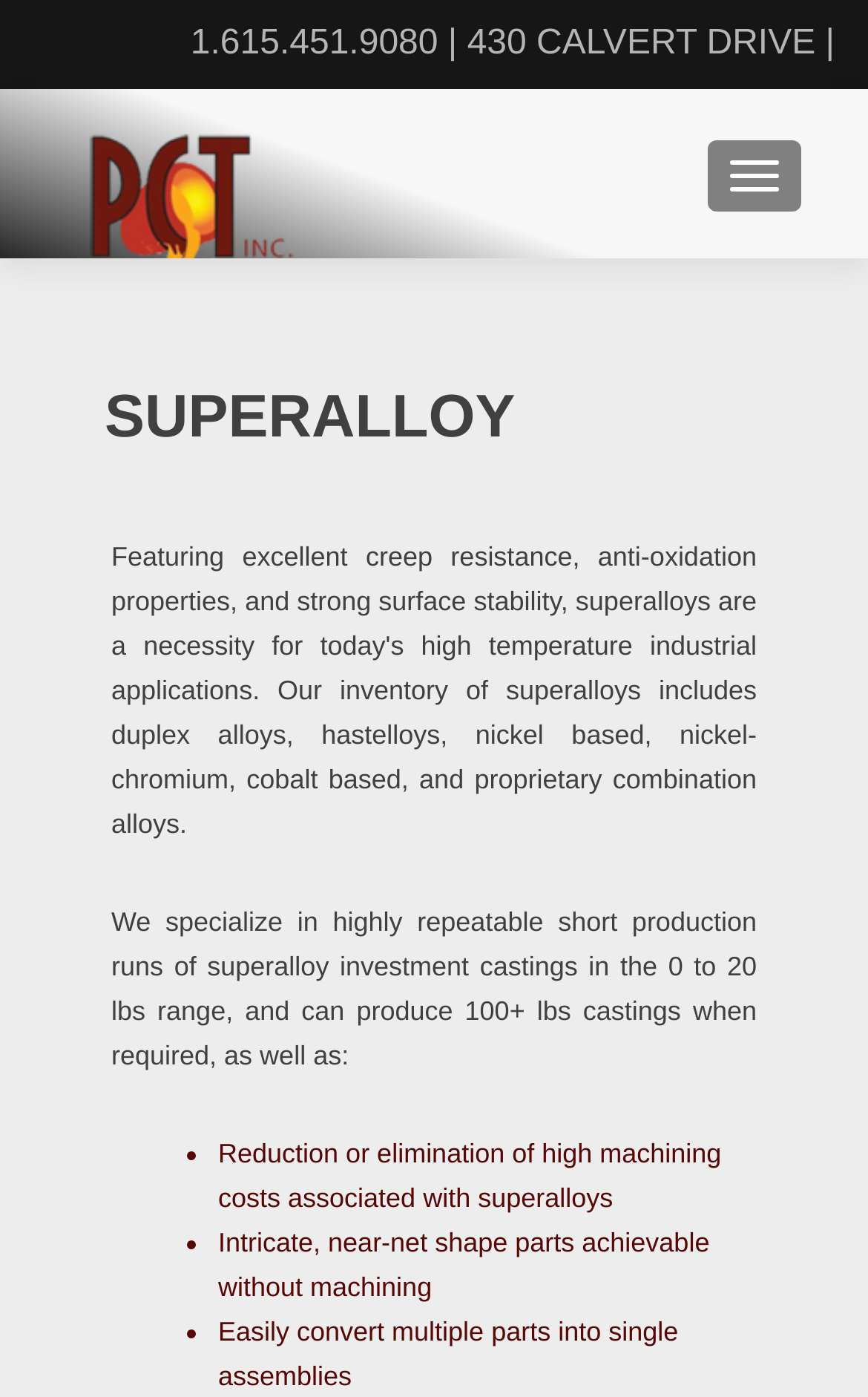Provide the bounding box coordinates for the specified HTML element described in this description: "alt="PRECISION CASTINGS OF TENNESSEE, INC."". The coordinates should be four float numbers ranging from 0 to 1, in the format [left, top, right, bottom].

[0.077, 0.149, 0.359, 0.176]